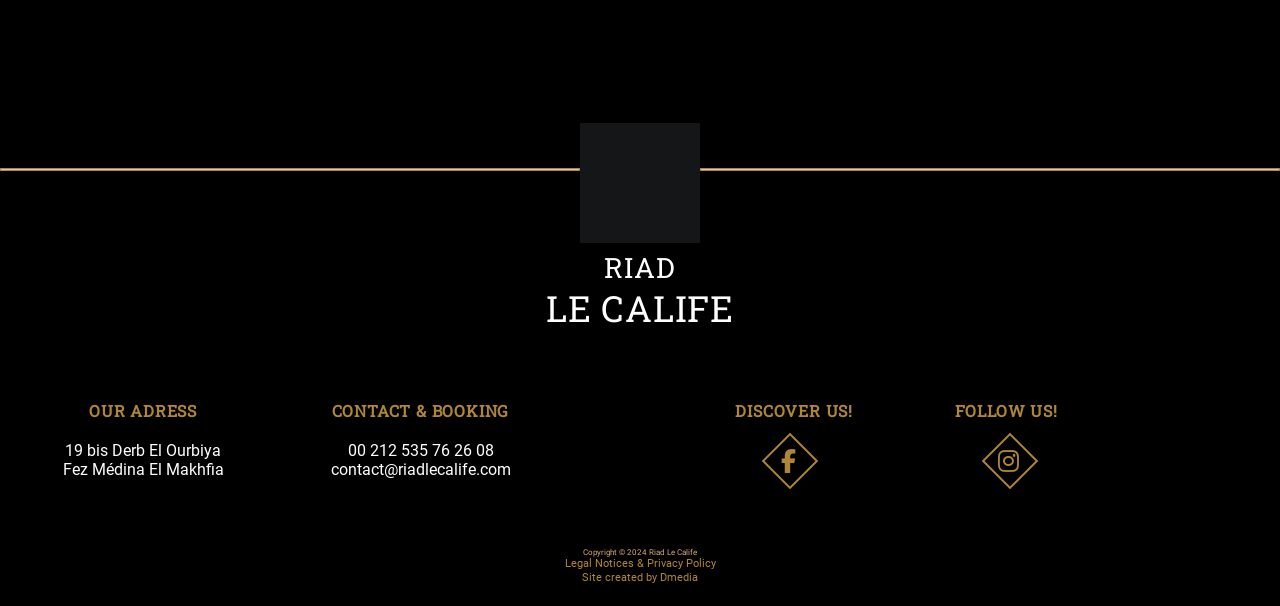What is the name of the riad?
Using the information from the image, give a concise answer in one word or a short phrase.

Riad Le Calife